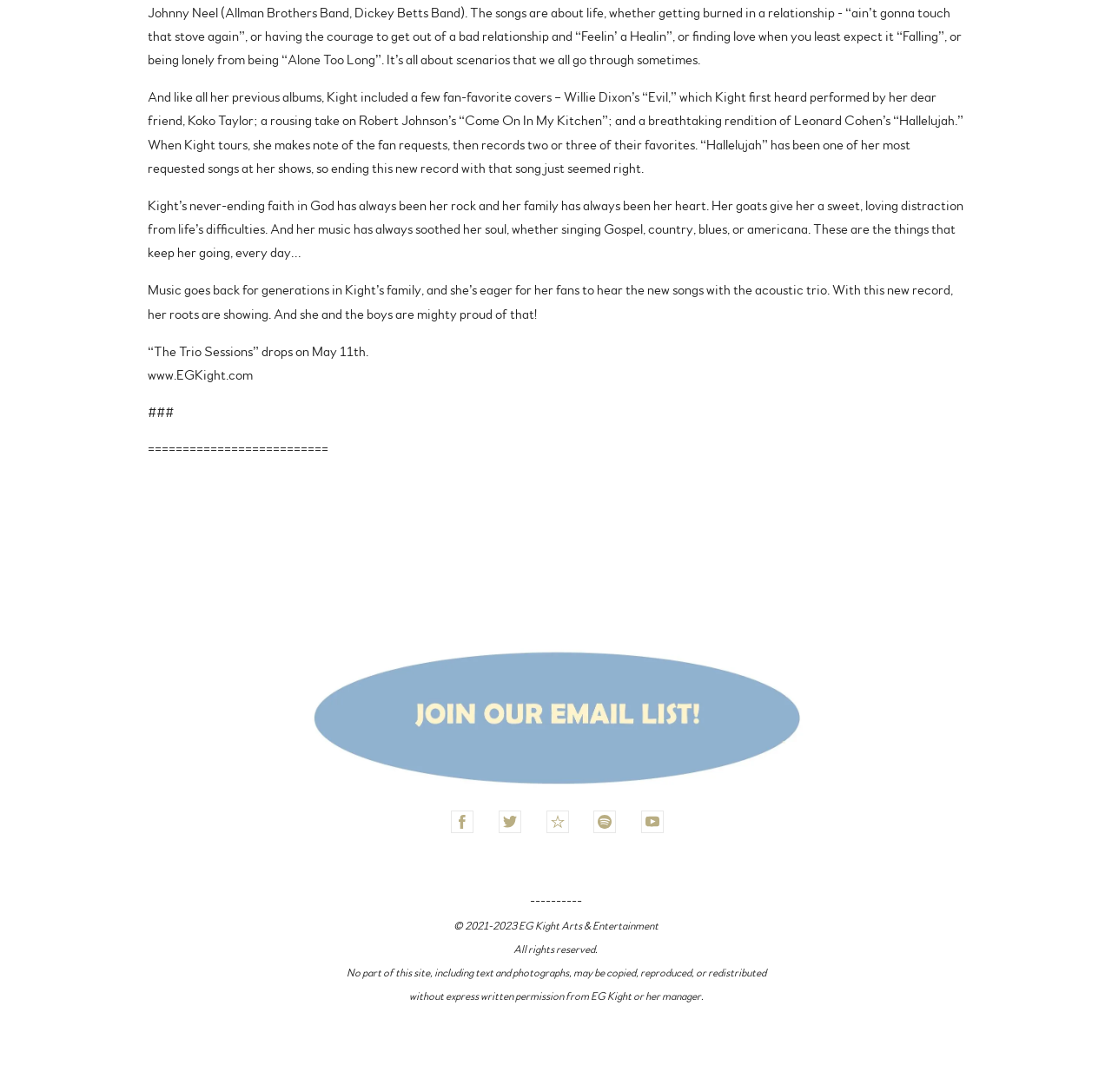Look at the image and give a detailed response to the following question: What is the purpose of EG Kight's website?

The webpage appears to be a promotional website for EG Kight's music, with links to her social media profiles, music platforms, and information about her upcoming record, indicating that the purpose of the website is to promote her music and connect with her fans.